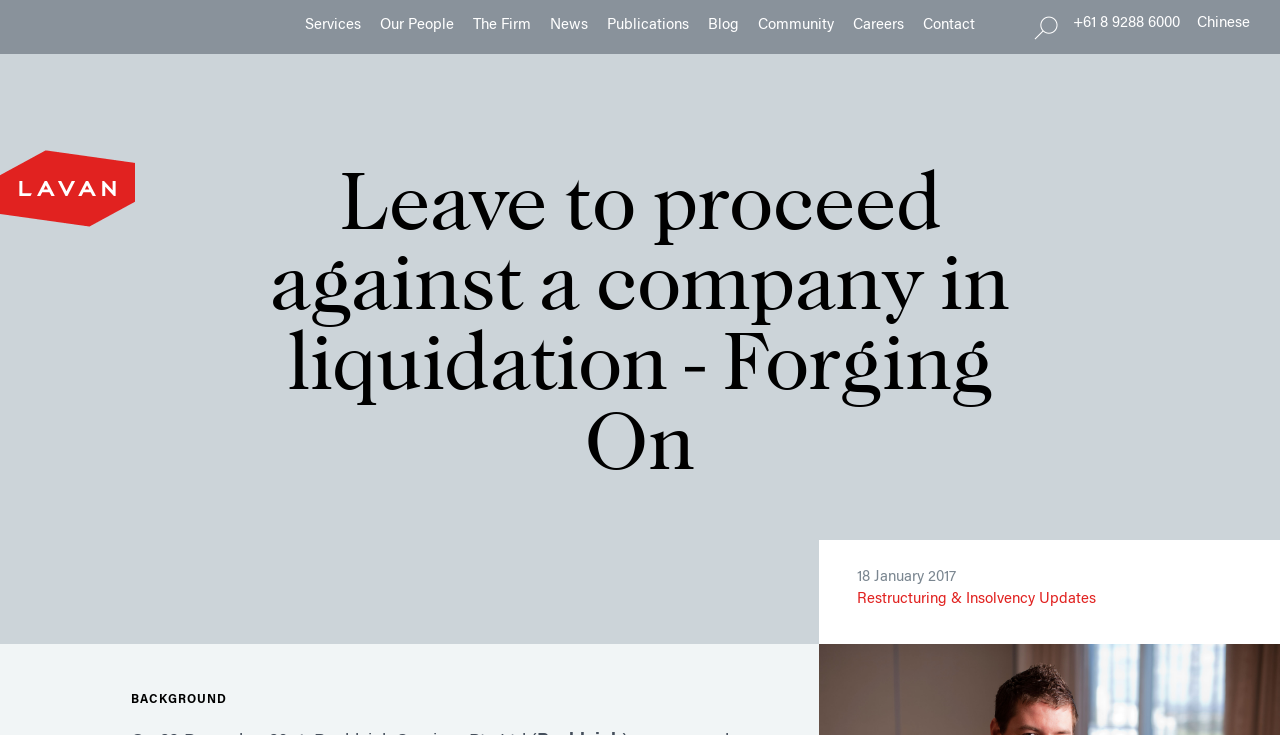Identify the bounding box coordinates for the UI element mentioned here: "Careers". Provide the coordinates as four float values between 0 and 1, i.e., [left, top, right, bottom].

[0.666, 0.027, 0.706, 0.044]